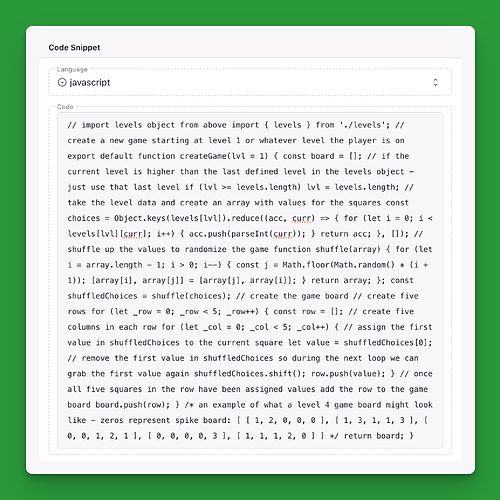Answer the following query concisely with a single word or phrase:
What does the zeros in the game board represent?

Empty spaces